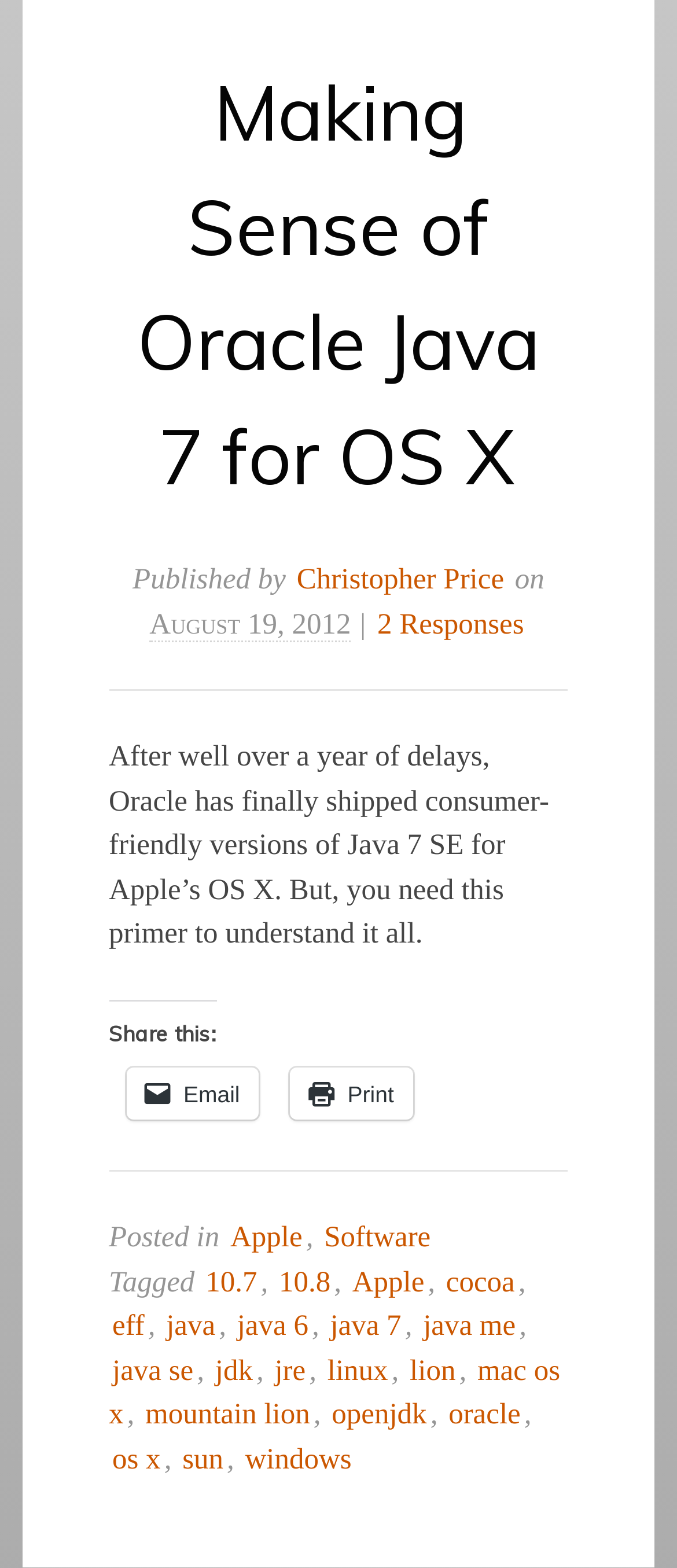What are the categories of the article?
Please respond to the question with a detailed and informative answer.

The categories of the article can be found in the footer section of the webpage, where it says 'Posted in Apple, Software'. These are the categories under which the article is classified.